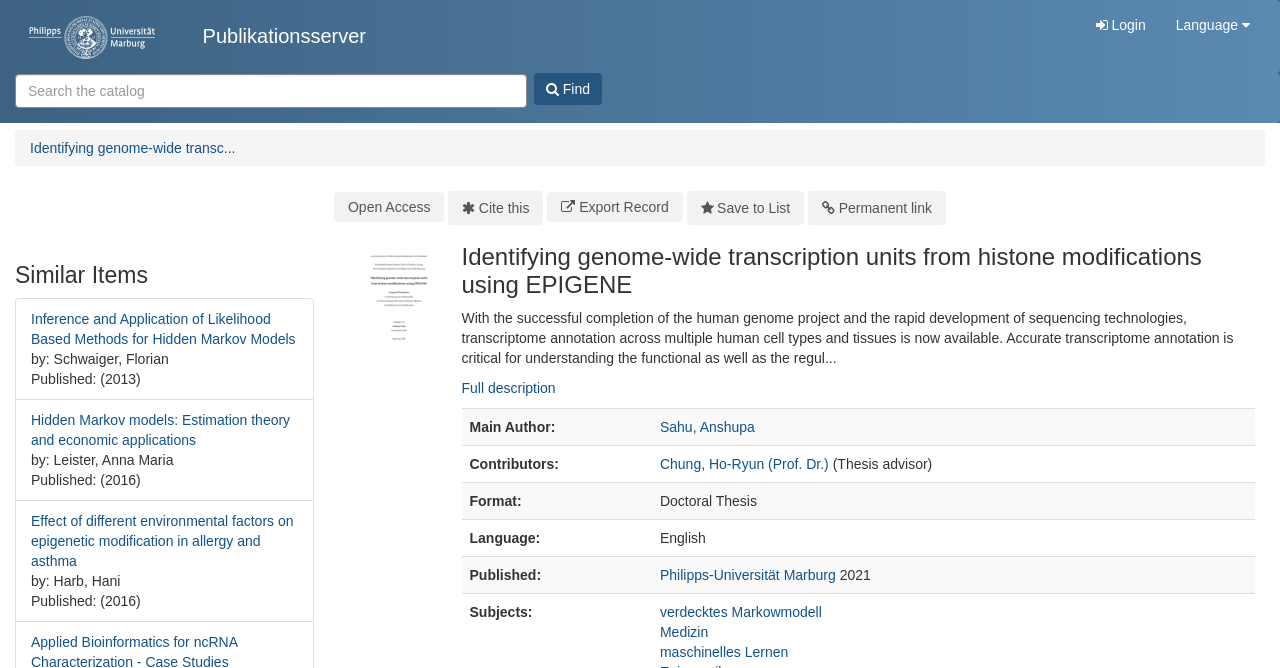Determine the bounding box coordinates for the area that needs to be clicked to fulfill this task: "Export the record". The coordinates must be given as four float numbers between 0 and 1, i.e., [left, top, right, bottom].

[0.428, 0.287, 0.533, 0.332]